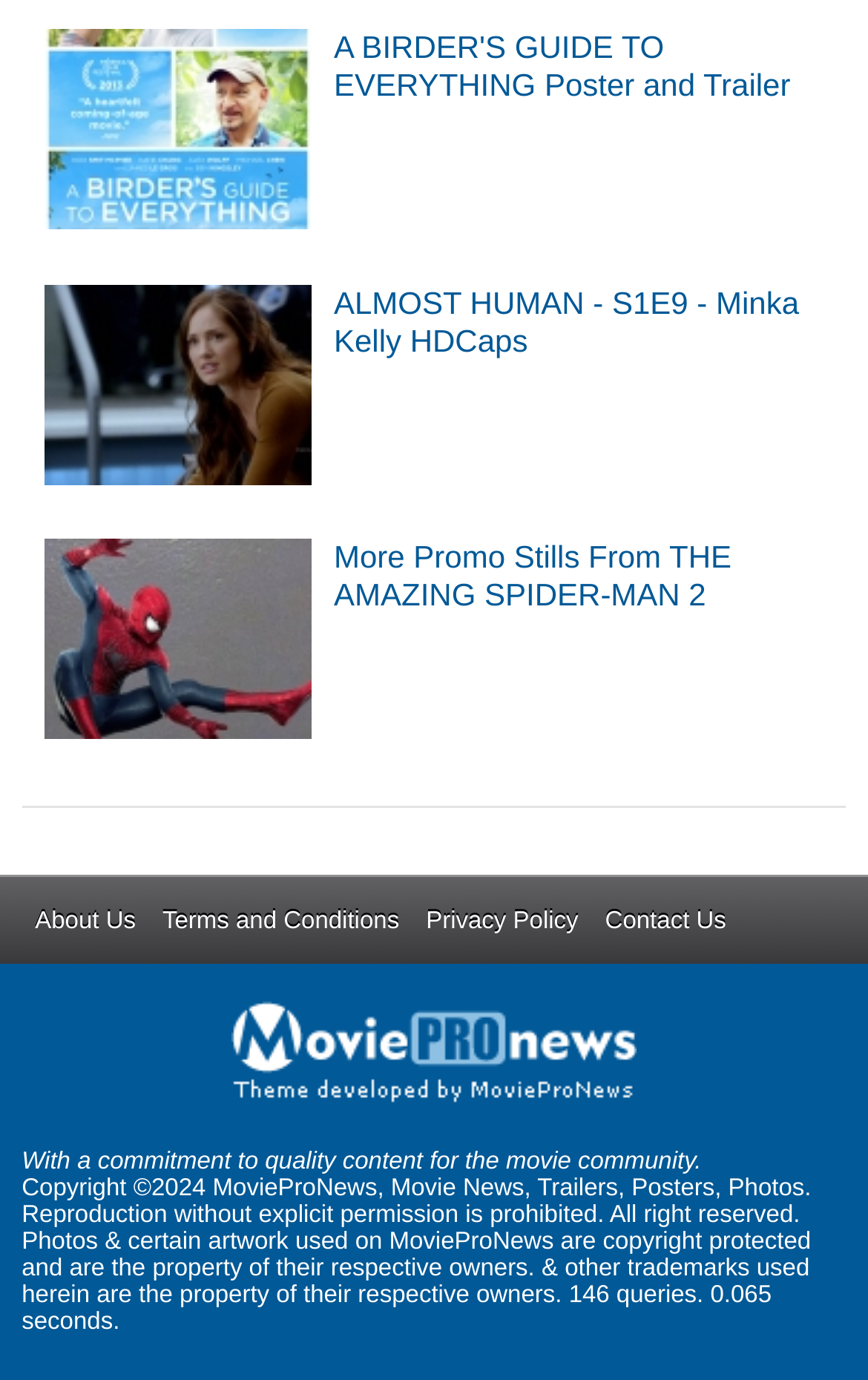Pinpoint the bounding box coordinates of the area that should be clicked to complete the following instruction: "View A BIRDER'S GUIDE TO EVERYTHING Poster and Trailer". The coordinates must be given as four float numbers between 0 and 1, i.e., [left, top, right, bottom].

[0.051, 0.022, 0.359, 0.173]